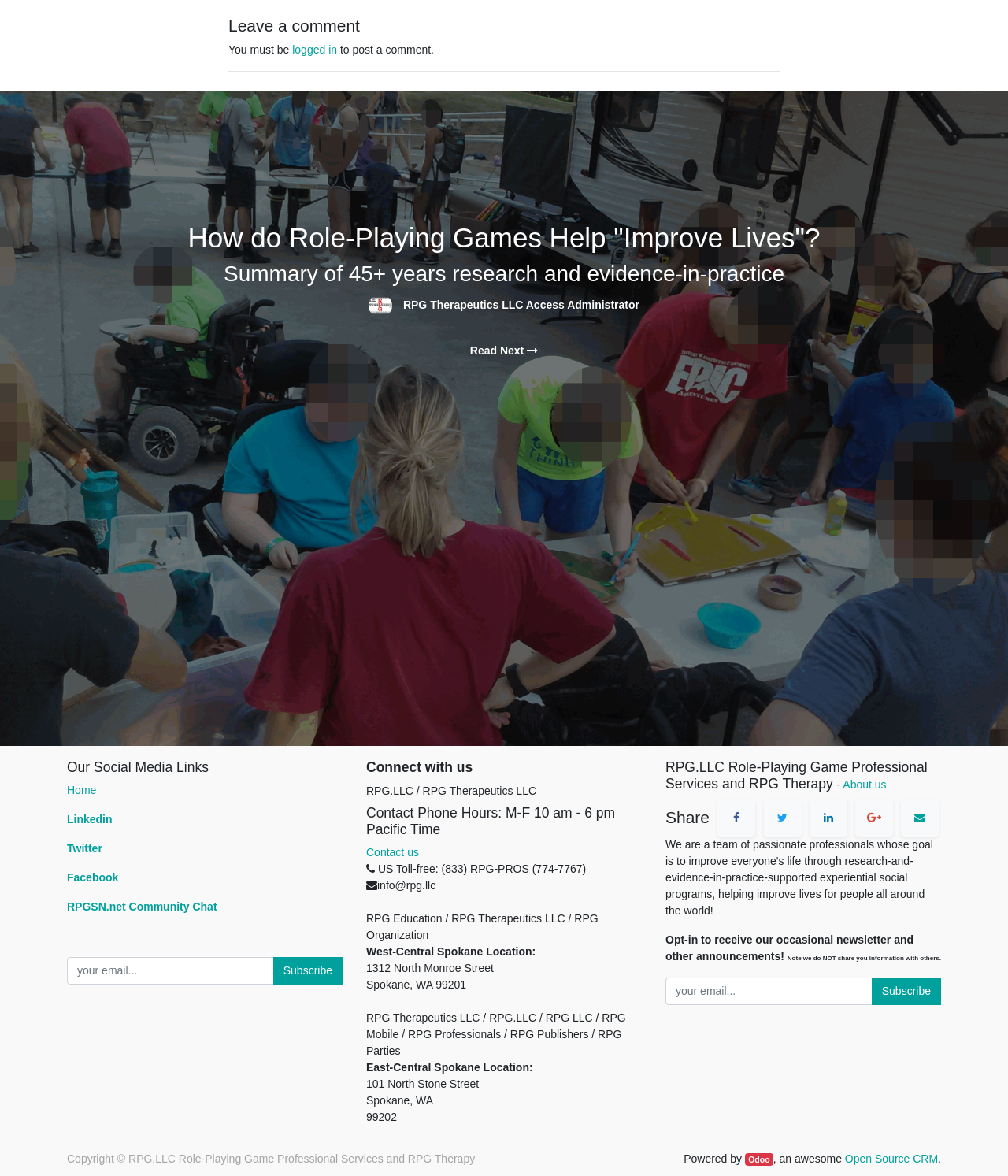Please answer the following question using a single word or phrase: 
What is the name of the company mentioned on the webpage?

RPG Therapeutics LLC